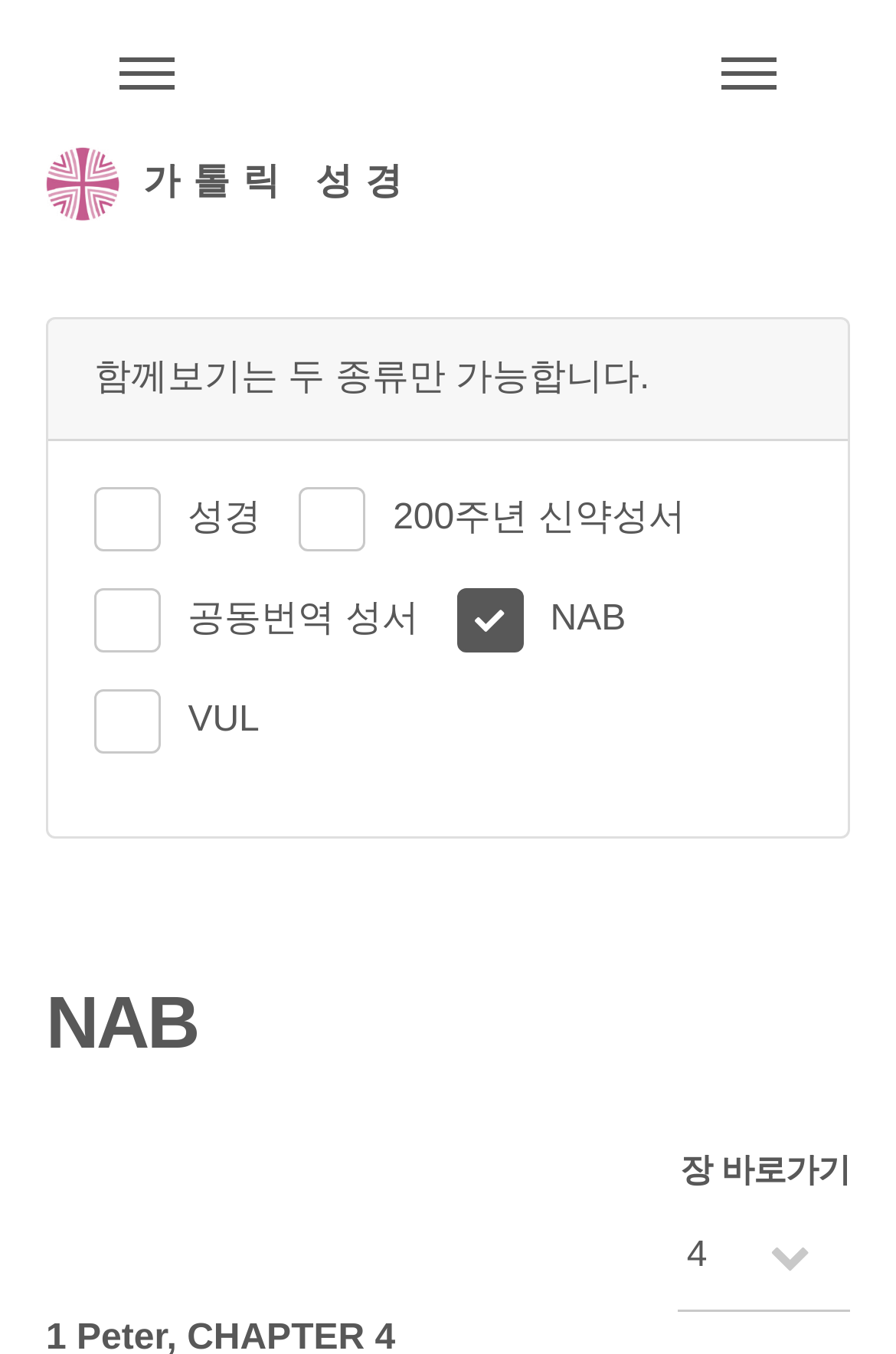What is the menu item next to the logo?
Answer the question with a single word or phrase, referring to the image.

주석성경메뉴